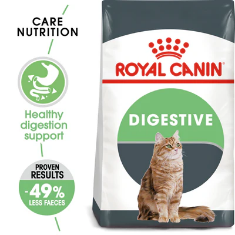Create a detailed narrative that captures the essence of the image.

The image showcases a bag of **ROYAL CANIN® Digestive Care Adult Dry Cat Food**. The packaging prominently displays a green section labeled "DIGESTIVE," indicating its focus on supporting healthy digestion for adult cats. Accompanied by a graphic emblem that signifies "Healthy digestion support," this product emphasizes proven results, claiming a reduction of **49% less feces**. The bag features a visually appealing design with the iconic ROYAL CANIN branding, including a crown logo, and it is adorned with an illustration of a cat, underscoring its target demographic. This cat food is positioned as a specialized solution for pet owners seeking to improve their feline companions' digestive health.